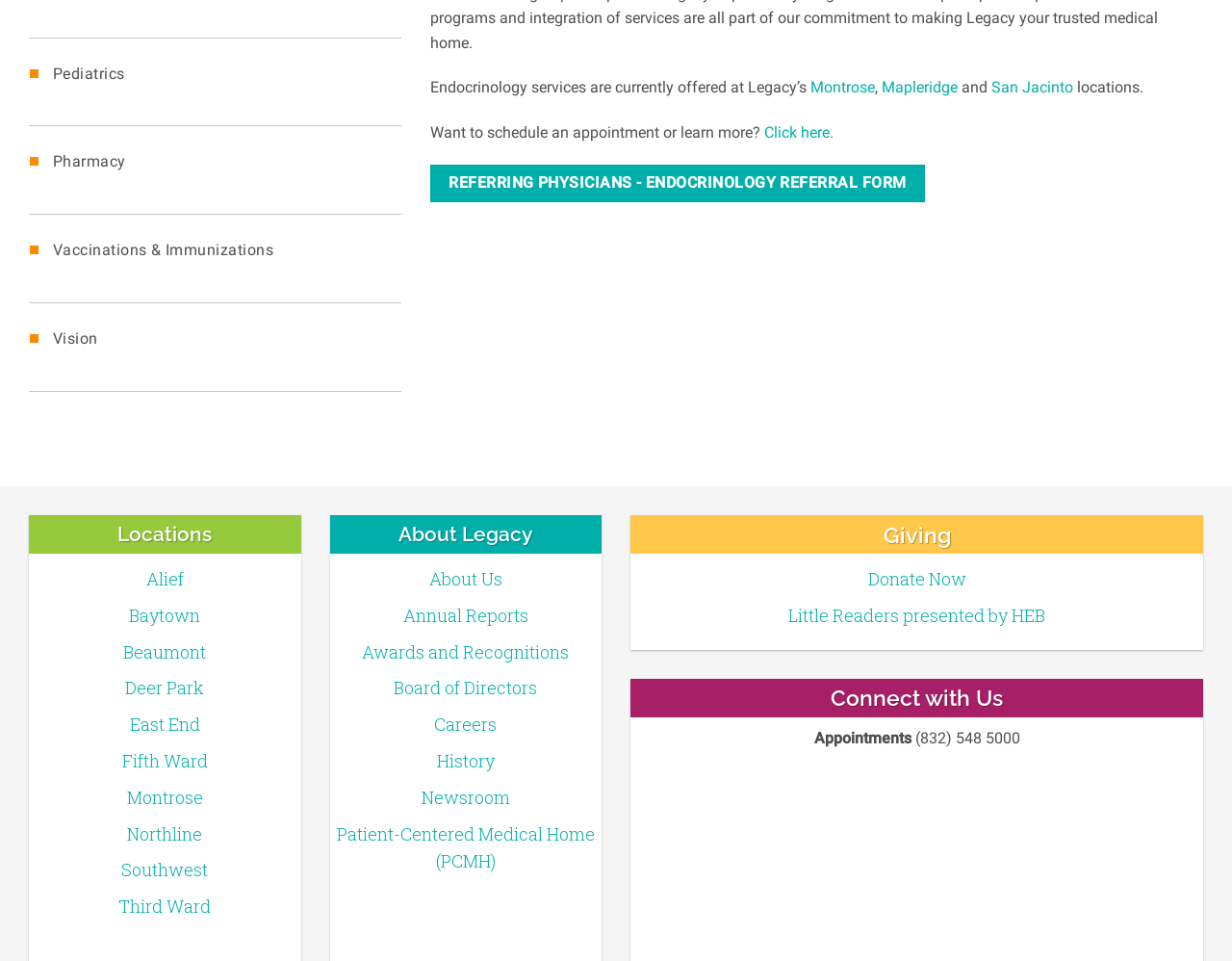Reply to the question with a single word or phrase:
What type of medical home is Legacy?

Patient-Centered Medical Home (PCMH)